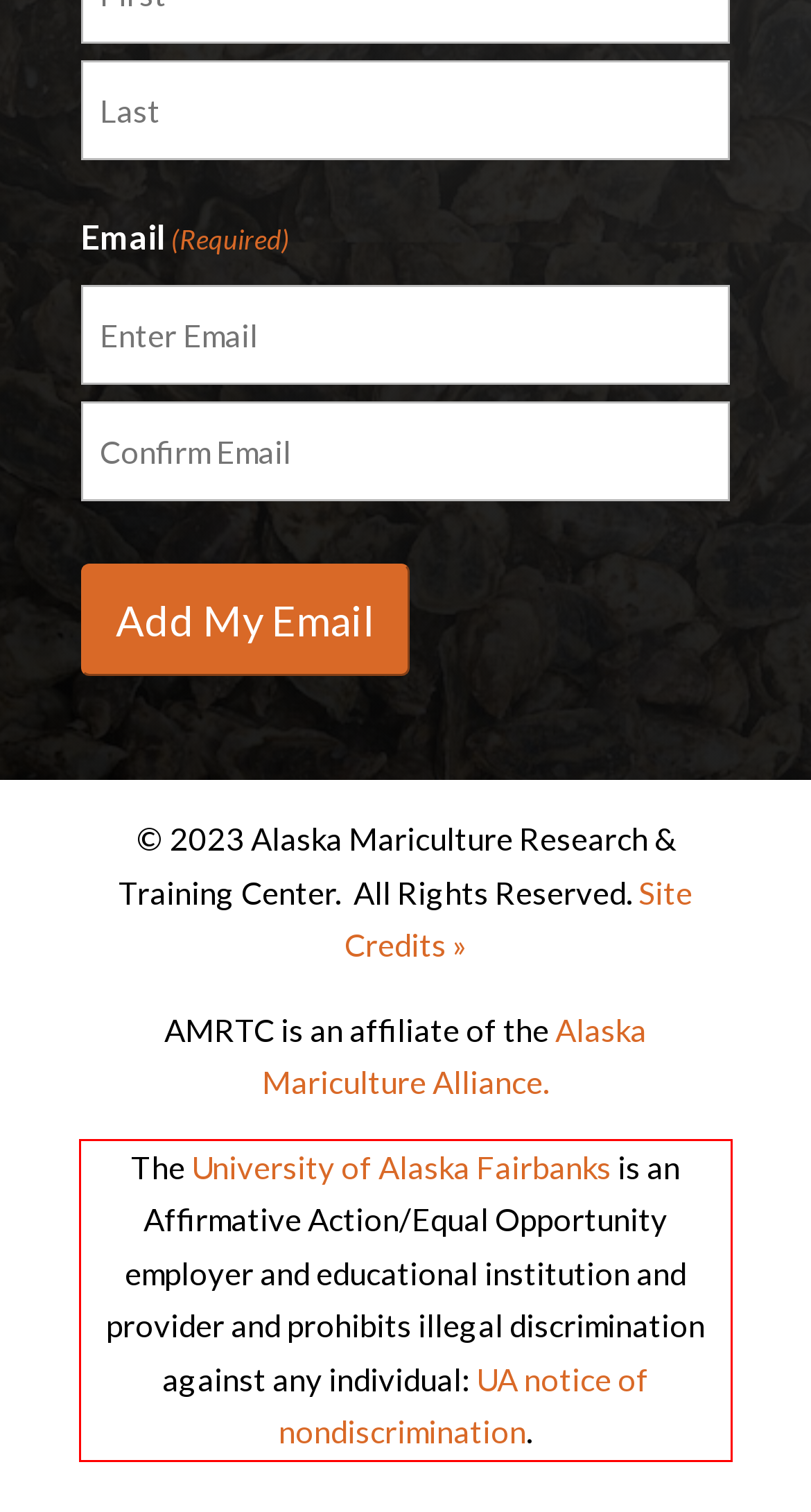Inspect the webpage screenshot that has a red bounding box and use OCR technology to read and display the text inside the red bounding box.

The University of Alaska Fairbanks is an Affirmative Action/Equal Opportunity employer and educational institution and provider and prohibits illegal discrimination against any individual: UA notice of nondiscrimination.